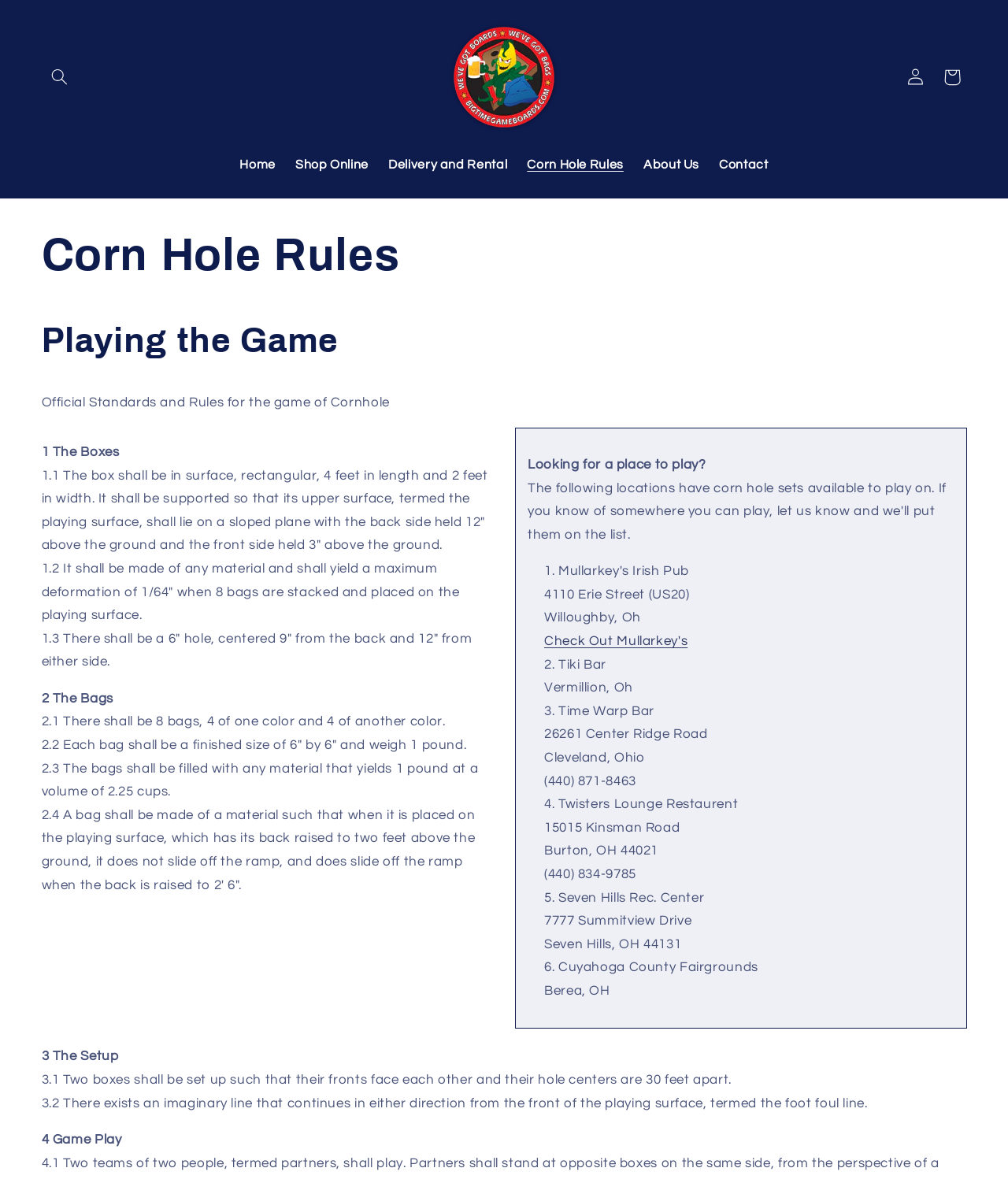Locate the bounding box coordinates of the clickable area needed to fulfill the instruction: "Click the 'Search' button".

[0.041, 0.05, 0.077, 0.081]